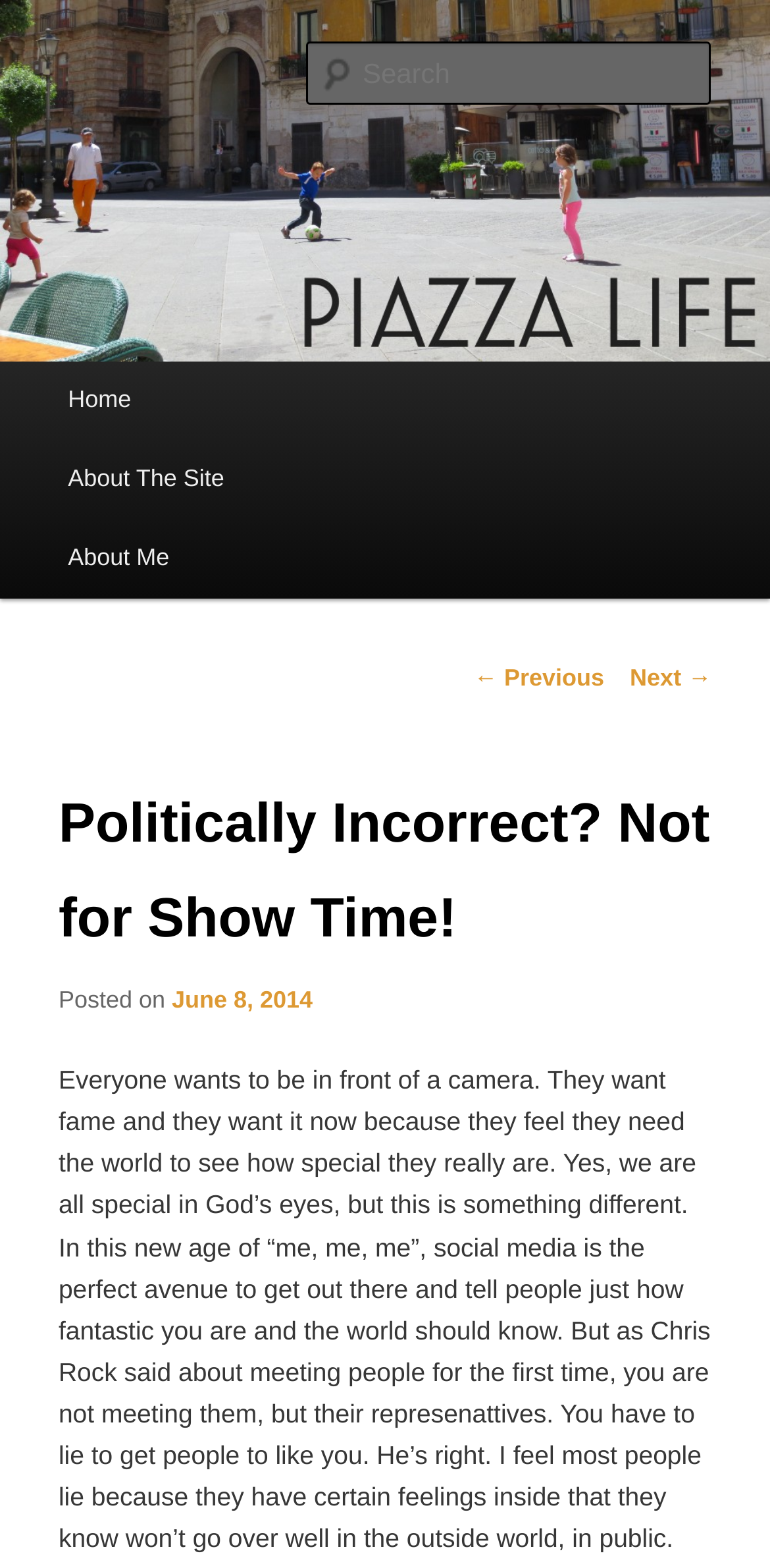What is the name of the website?
Refer to the image and provide a thorough answer to the question.

The name of the website can be found in the heading element 'Piazza Life' with bounding box coordinates [0.076, 0.0, 0.391, 0.132]. This element is a child of the root element and is likely to be the title of the website.